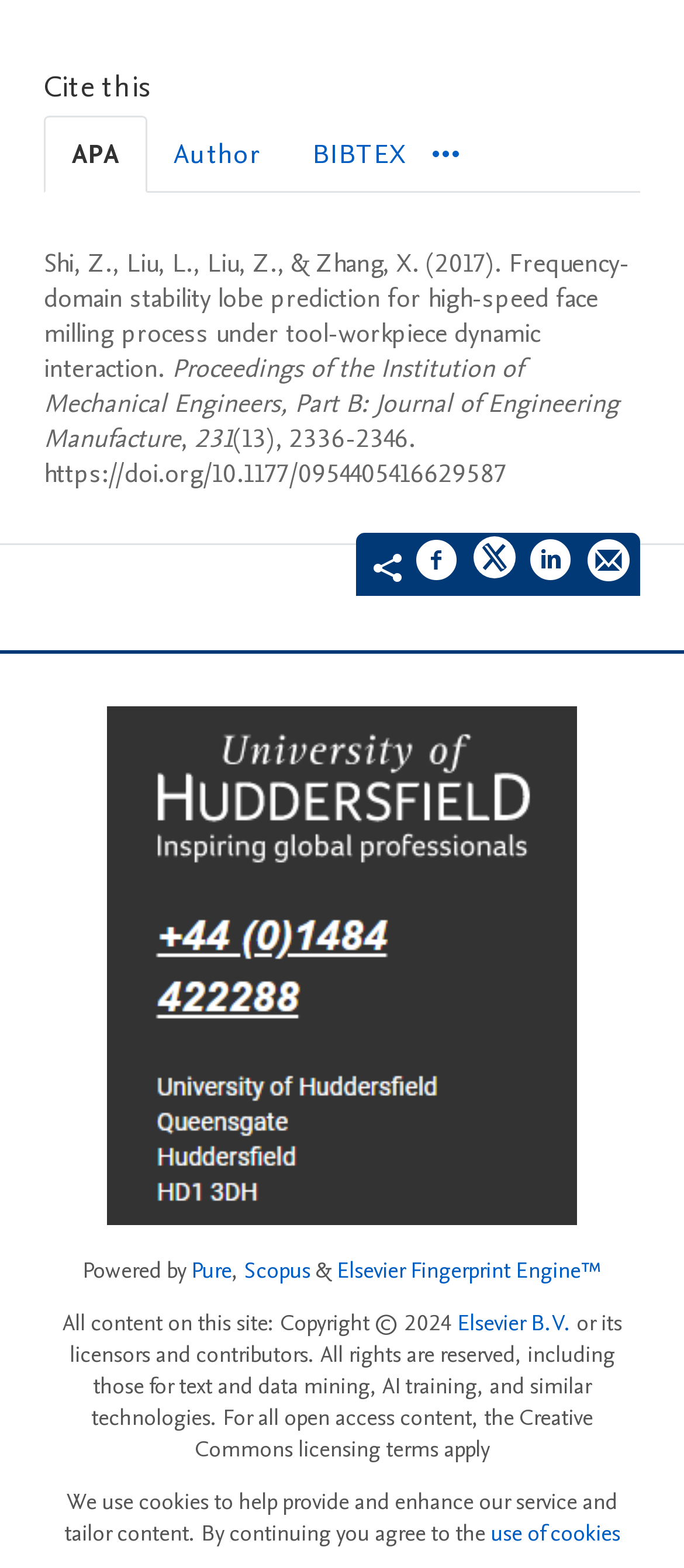Given the webpage screenshot and the description, determine the bounding box coordinates (top-left x, top-left y, bottom-right x, bottom-right y) that define the location of the UI element matching this description: Scopus

[0.356, 0.801, 0.454, 0.821]